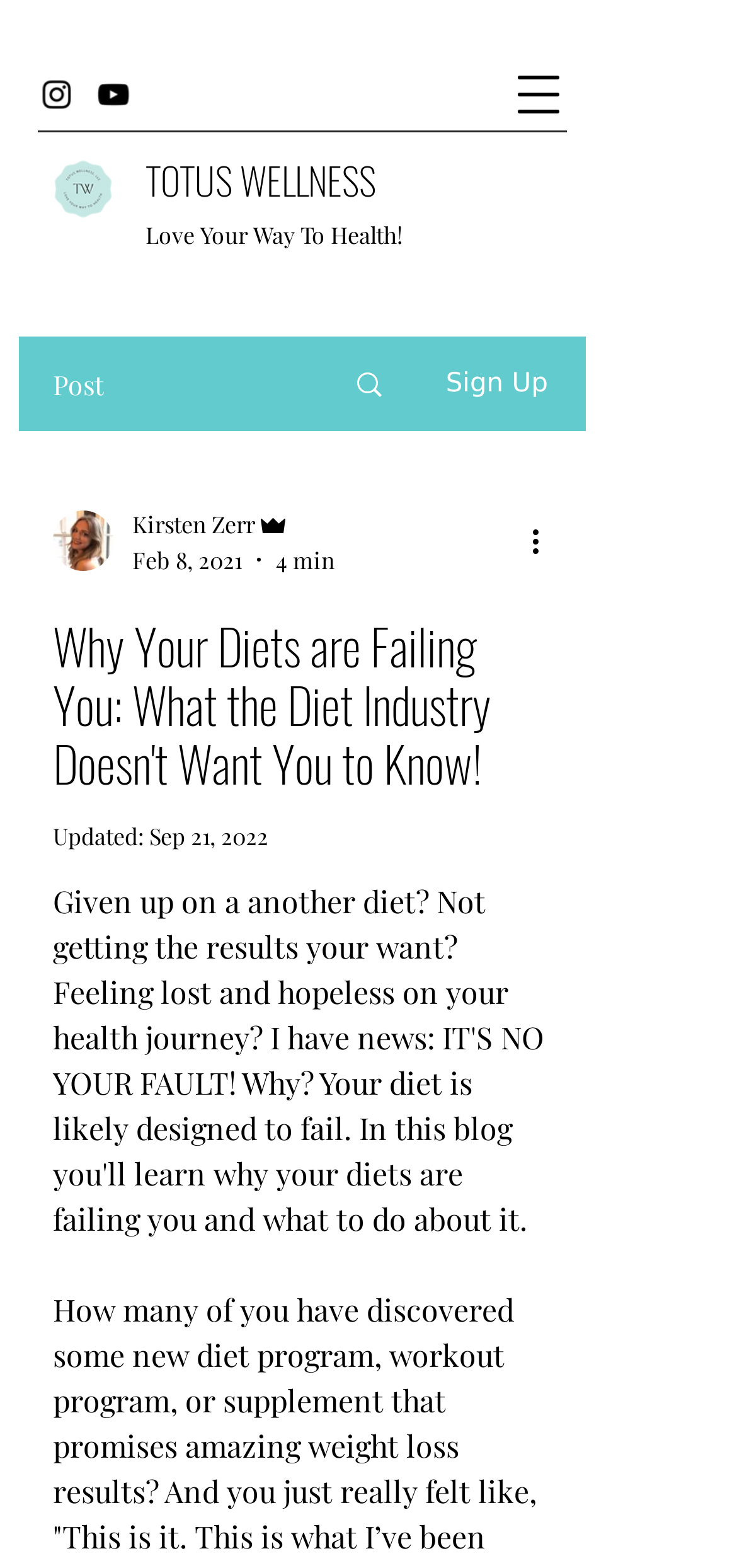Please determine the bounding box coordinates for the UI element described here. Use the format (top-left x, top-left y, bottom-right x, bottom-right y) with values bounded between 0 and 1: Search

[0.441, 0.216, 0.564, 0.274]